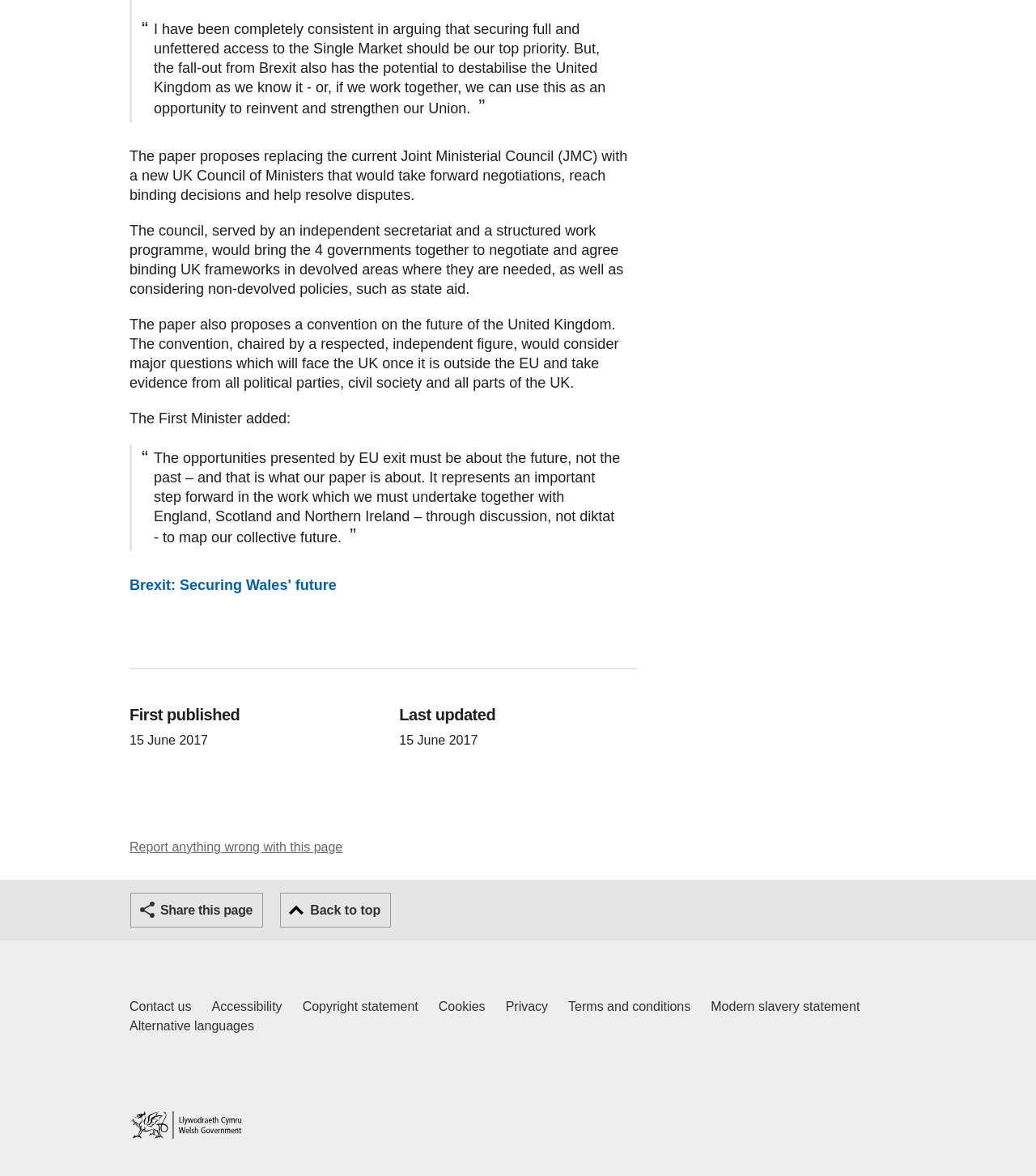What is the date of the last update of this webpage?
Please provide a single word or phrase in response based on the screenshot.

15 June 2017